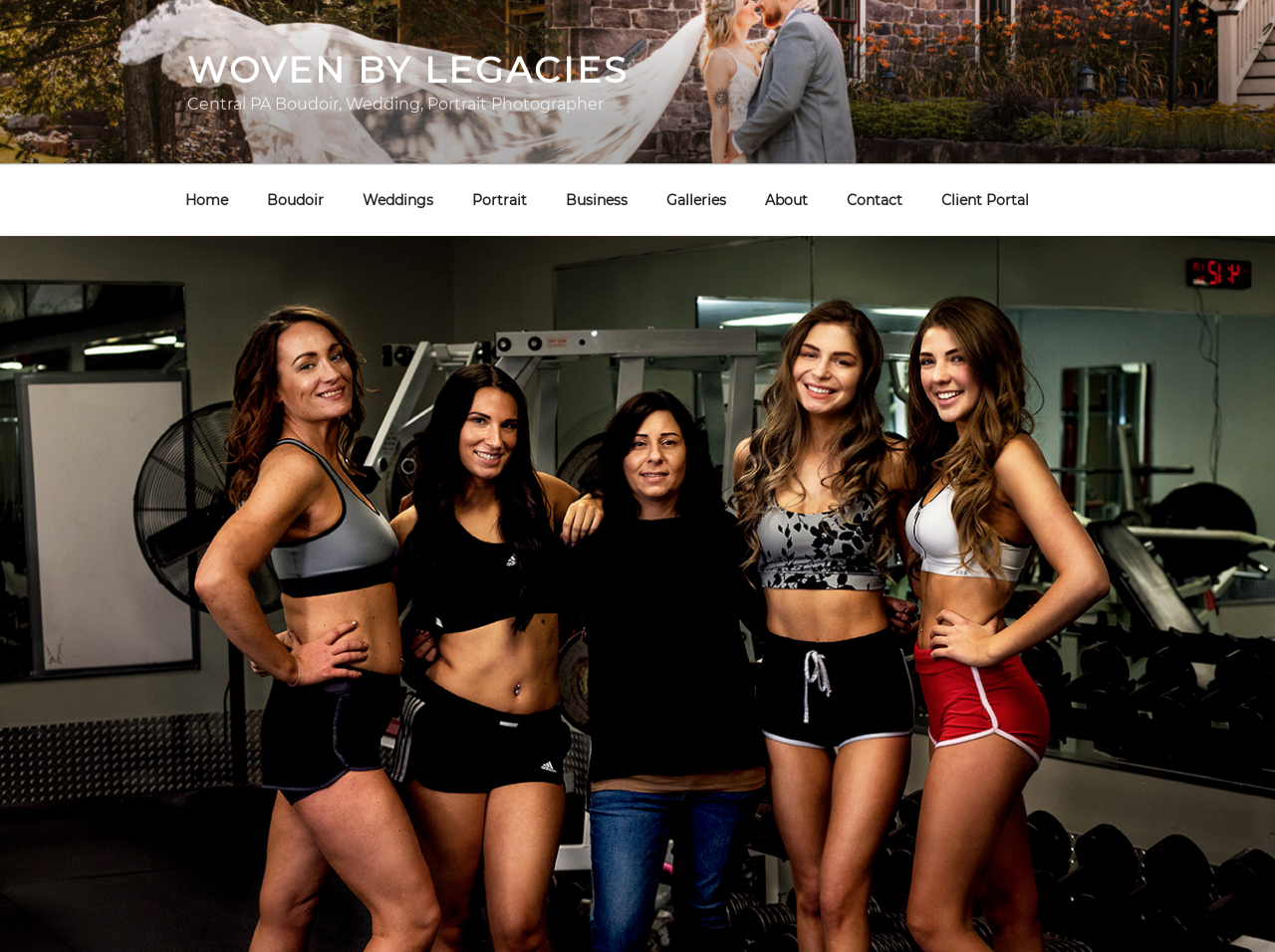What type of photographer is the website about? Analyze the screenshot and reply with just one word or a short phrase.

Portrait Photographer